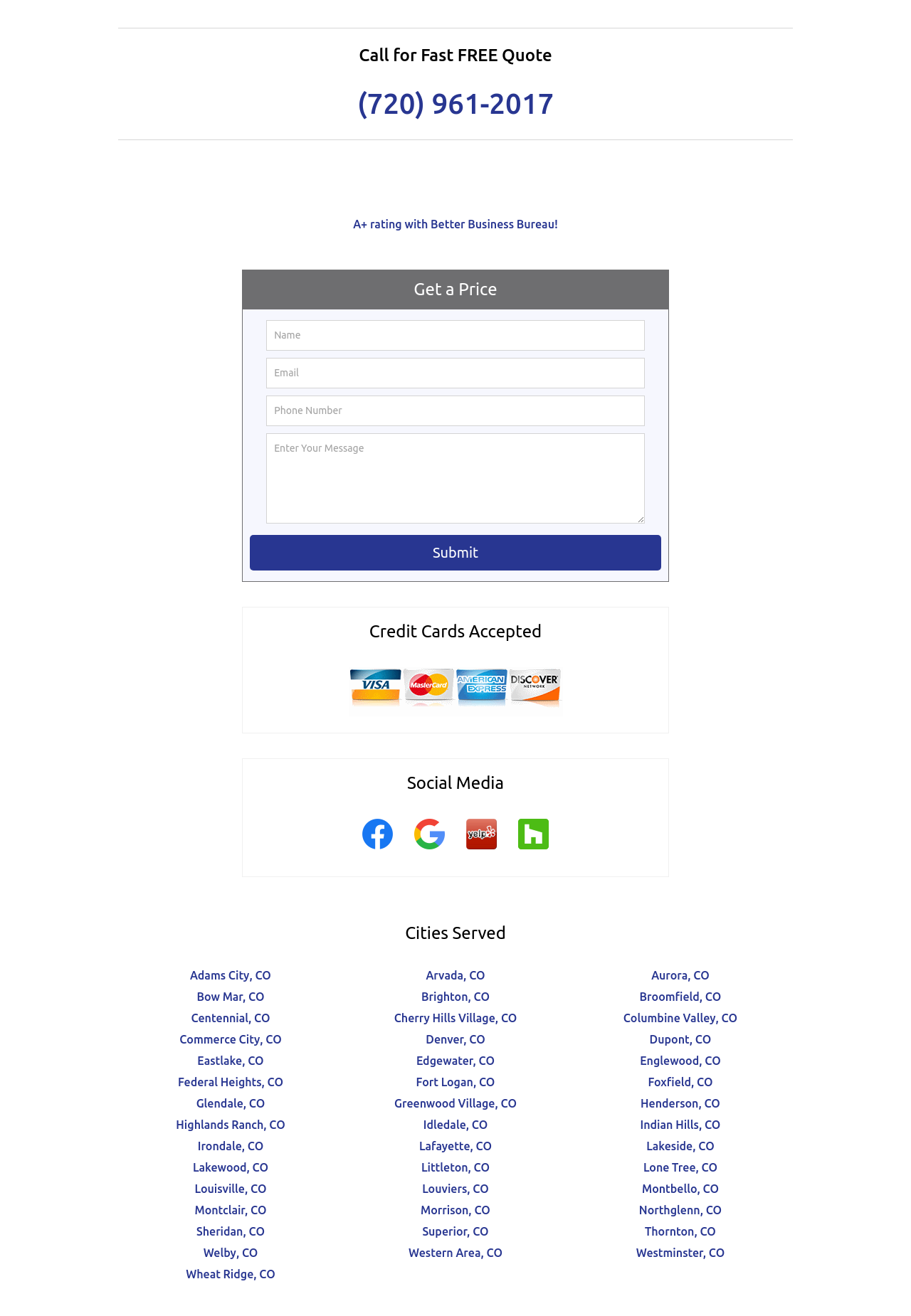Answer the question briefly using a single word or phrase: 
What is the phone number to call for a free quote?

(720) 961-2017